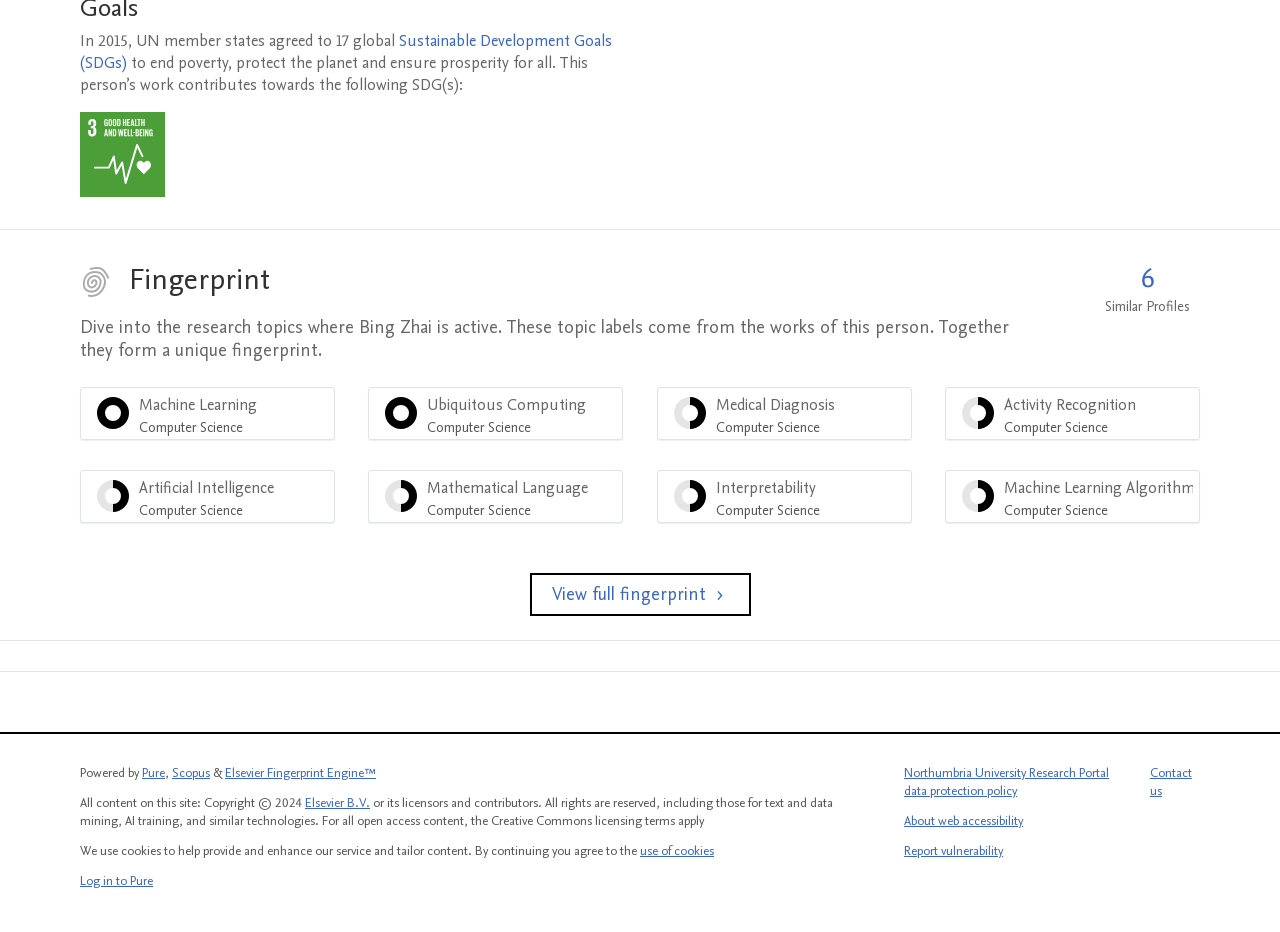What is the main topic of the research?
Please ensure your answer to the question is detailed and covers all necessary aspects.

The webpage is about a person's research profile, and the topics mentioned are all related to Computer Science, such as Machine Learning, Ubiquitous Computing, Medical Diagnosis, etc. Therefore, the main topic of the research is Computer Science.